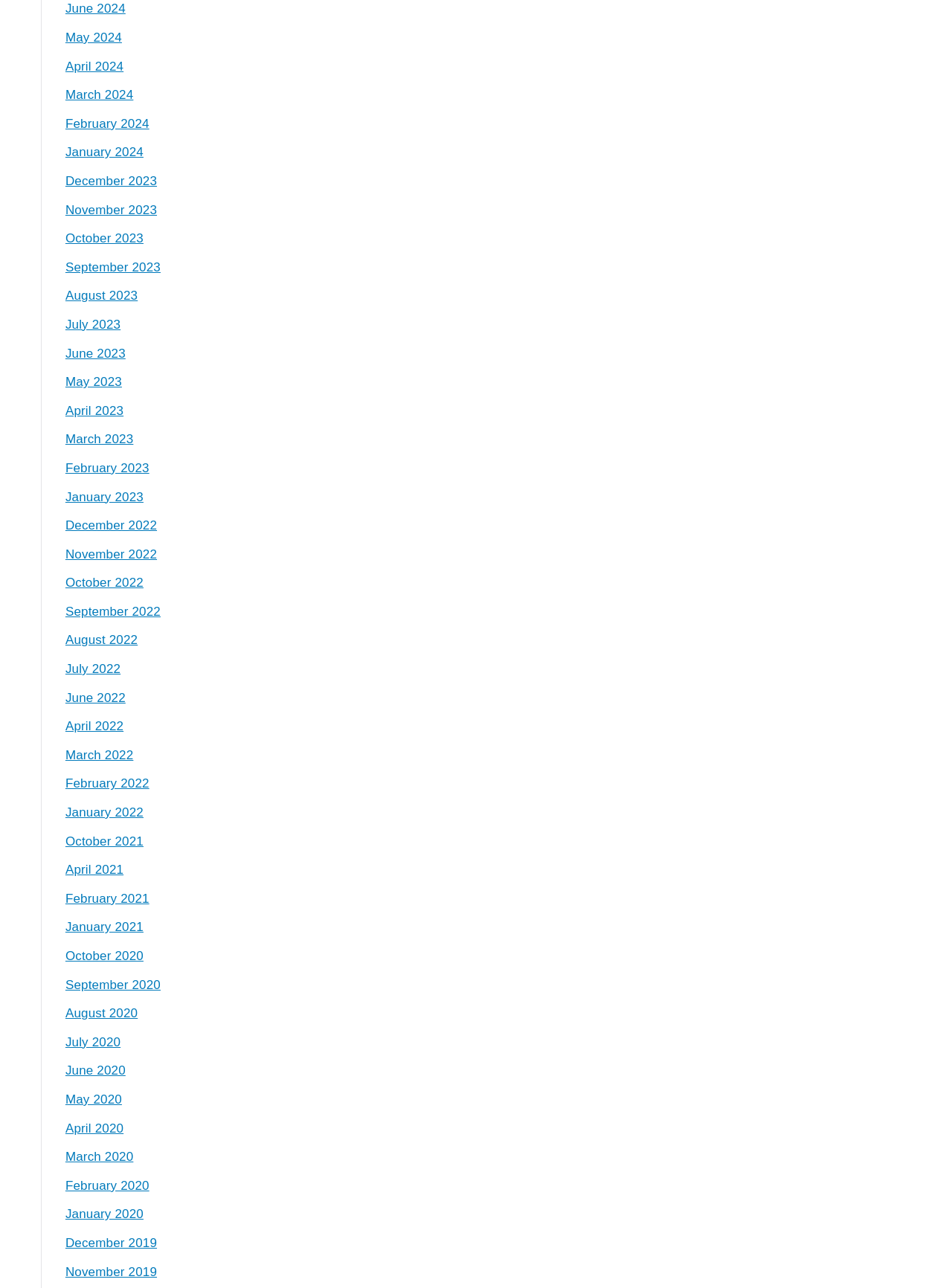Indicate the bounding box coordinates of the element that needs to be clicked to satisfy the following instruction: "View May 2024". The coordinates should be four float numbers between 0 and 1, i.e., [left, top, right, bottom].

[0.069, 0.021, 0.128, 0.038]